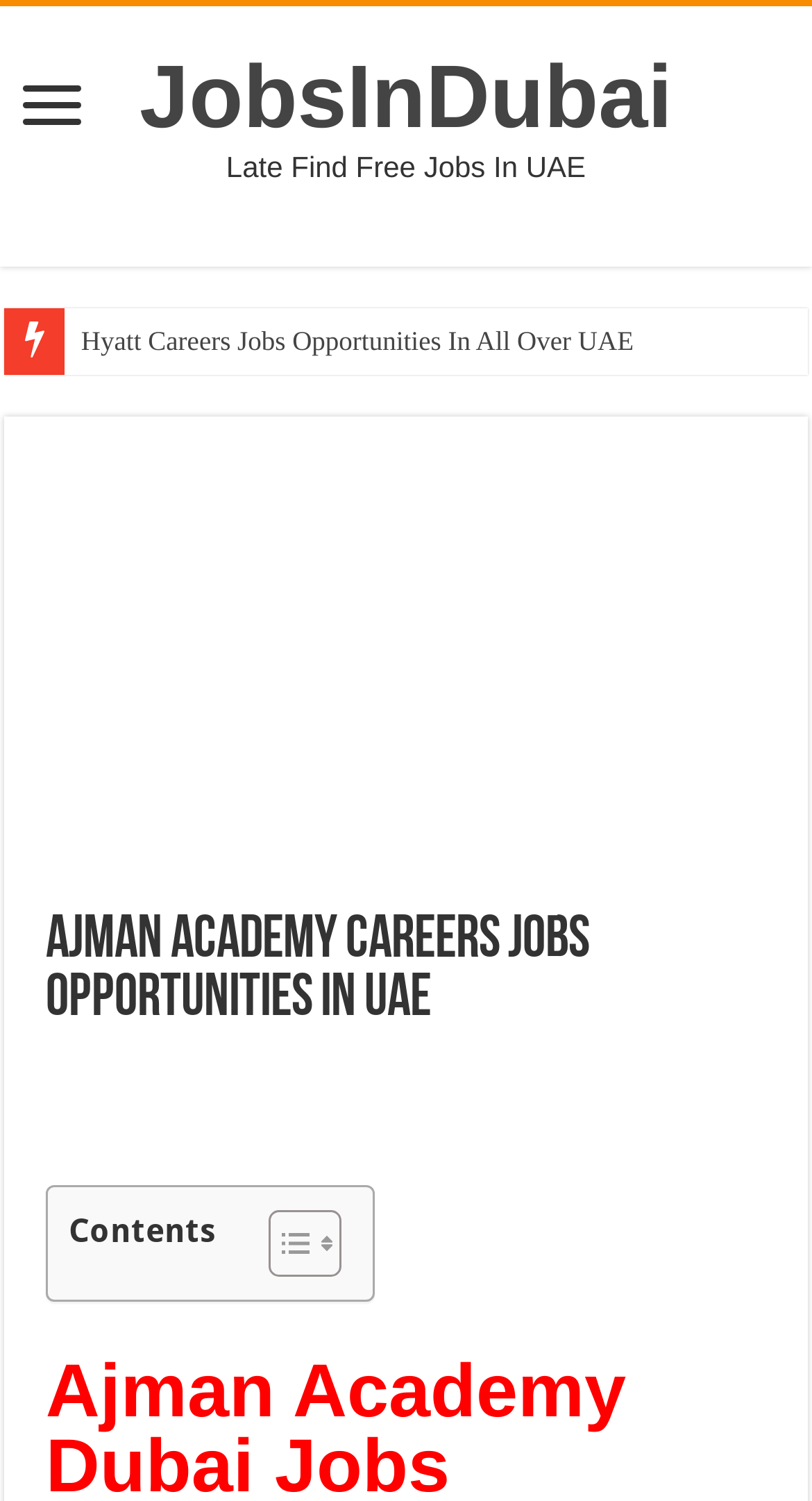Provide a thorough description of this webpage.

The webpage is a job search platform, specifically focused on careers and job opportunities in the UAE. At the top, there is a heading that reads "JobsInDubai Late Find Free Jobs In UAE". Below this heading, there is a link to "JobsInDubai" on the left side. 

On the right side, there are multiple links to various job opportunities, including "Hyatt Careers Jobs Opportunities In All Over UAE", "Al GARHOUD Private Hospital Careers Jobs Vacancies", "Al Tamimi Careers Jobs Opportunities In Dubai", "PAE Careers Jobs Vacancies In Dubai & All Over World", and "QAM Healthcare Careers Dubai Latest Jobs Vacancies". 

Below these links, there is a large image related to "Ajman Academy Careers Jobs" that takes up most of the width of the page. Above the image, there is a heading that reads "Ajman Academy Careers Jobs Opportunities In UAE". 

Underneath the image, there is a table with a heading "Contents" on the left side, and a link to "Toggle Table of Content" on the right side. The table of content is likely to provide a summary of the job opportunities available on the page.